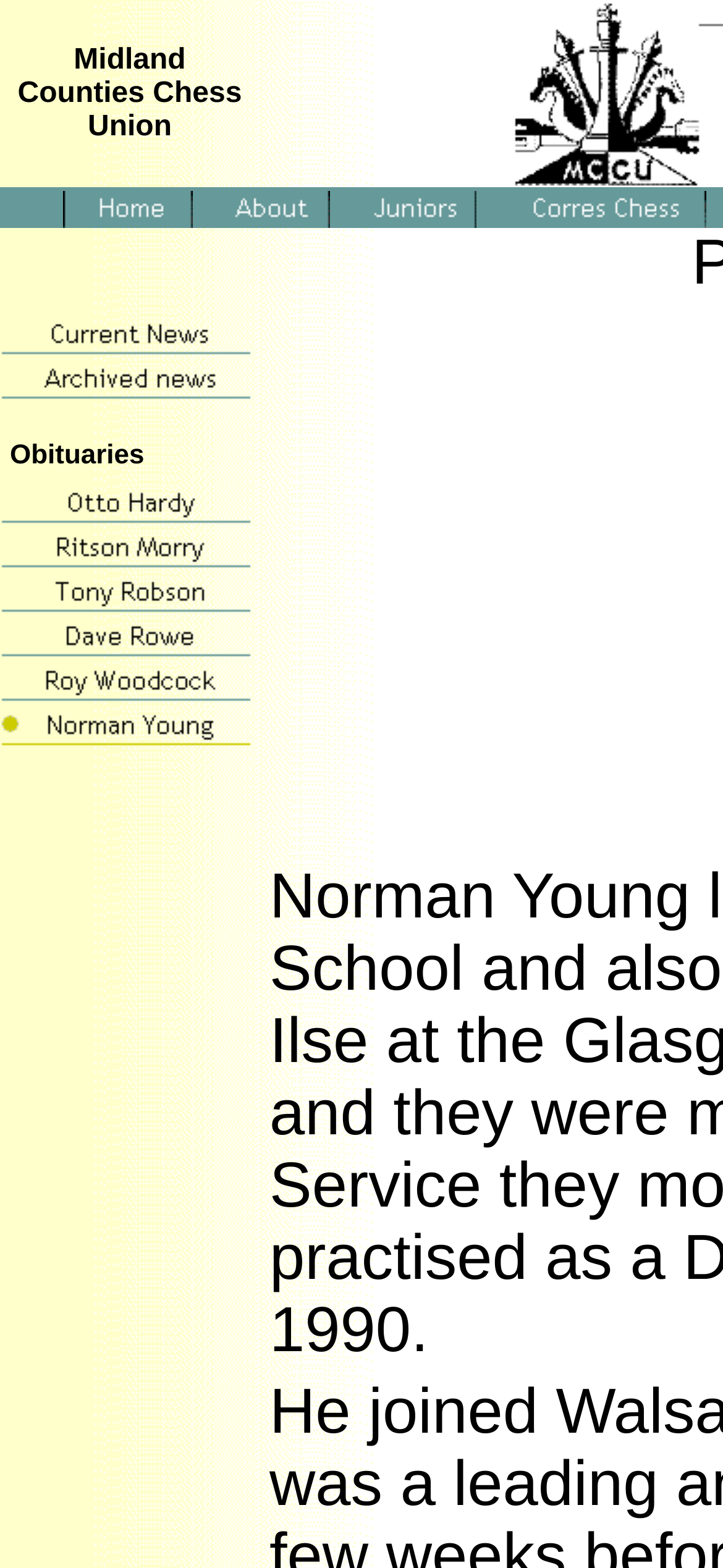What is the text of the webpage's headline?

Norman  Young  1928 – 2012